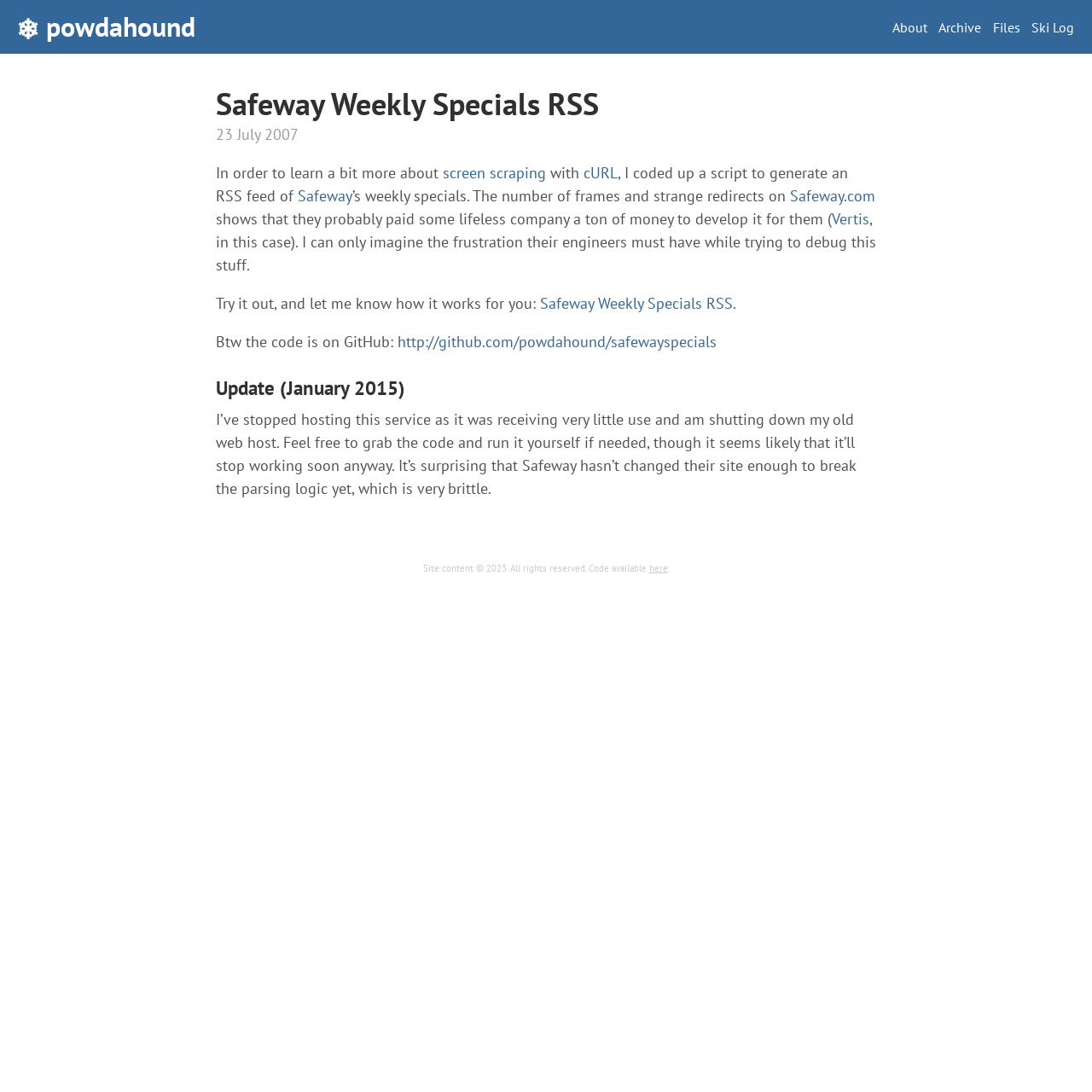Find and indicate the bounding box coordinates of the region you should select to follow the given instruction: "Search for a specific programme category".

None